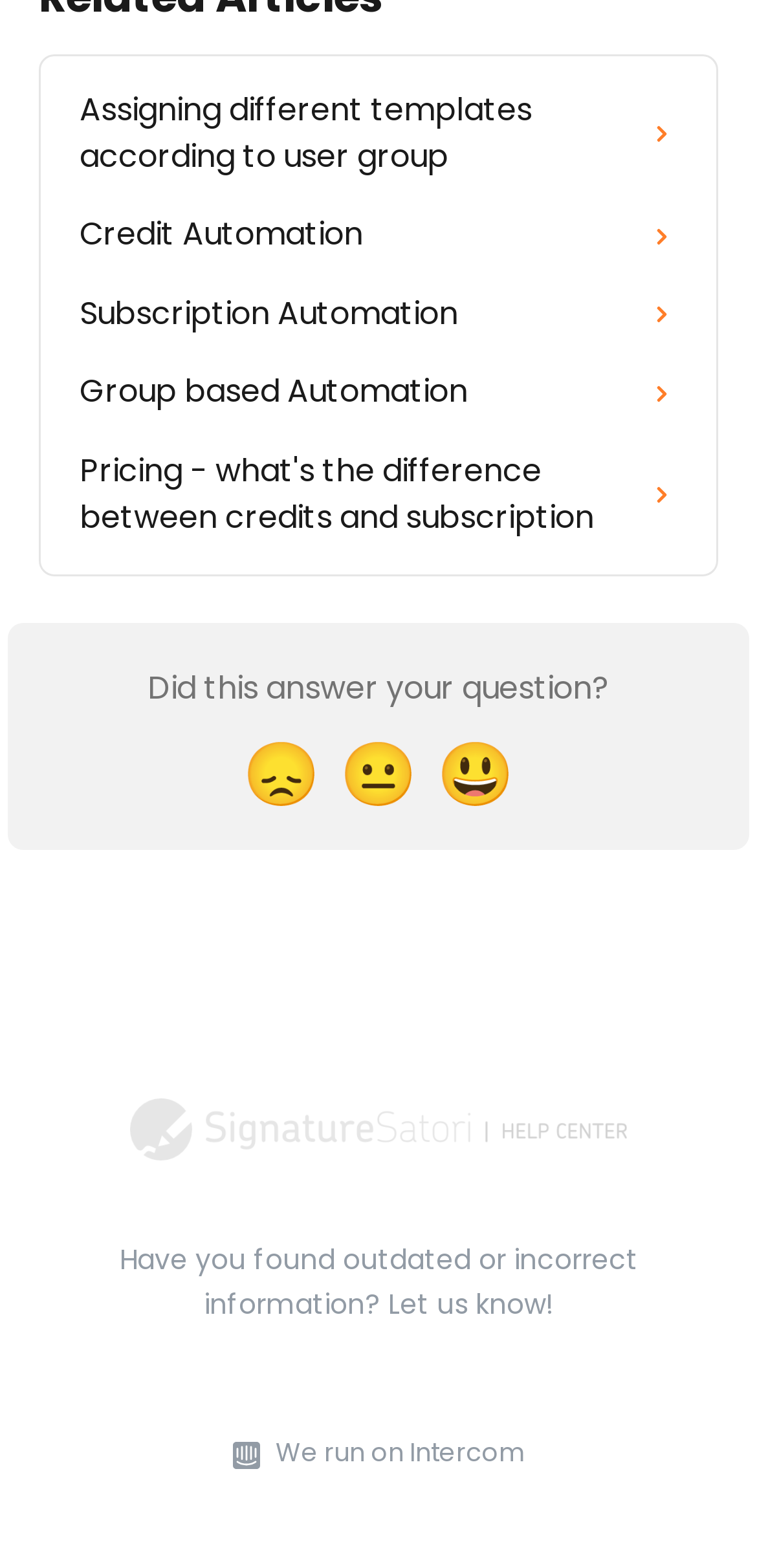Respond to the question below with a concise word or phrase:
What is the name of the help center?

SignatureSatori Help Center